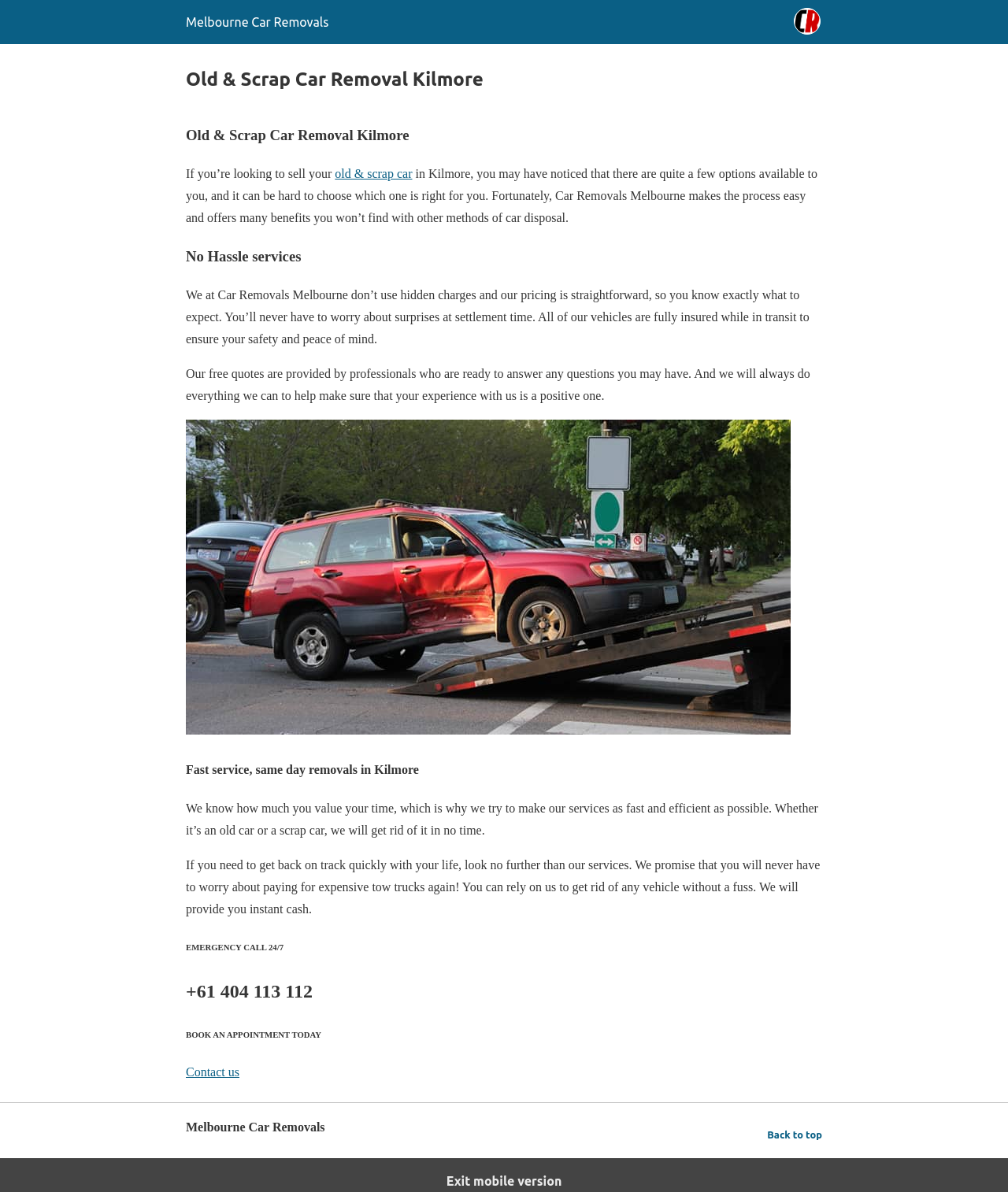Give a comprehensive overview of the webpage, including key elements.

The webpage is about Old & Scrap Car Removal services in Kilmore, provided by Car Removals Melbourne. At the top left, there is a site icon, accompanied by a link to the Melbourne Car Removals website. 

Below the site icon, there is a main article section that occupies most of the webpage. The article is headed by a title "Old & Scrap Car Removal Kilmore" and is followed by a brief introduction to the service, explaining that it can be difficult to choose the right car removal service in Kilmore. 

The introduction is followed by a section highlighting the benefits of using Car Removals Melbourne, including no hidden charges, fully insured vehicles, and free quotes provided by professionals. 

Below this section, there is an image related to Old & Scrap Car Removal Kilmore, taking up a significant portion of the webpage. 

The webpage then lists the advantages of using Car Removals Melbourne, including fast service, same-day removals, and instant cash payment. 

Towards the bottom of the webpage, there are three headings: "EMERGENCY CALL 24/7", a phone number "+61 404 113 112", and "BOOK AN APPOINTMENT TODAY". 

Finally, at the very bottom of the webpage, there is a link to "Contact us" and a heading "Melbourne Car Removals" with a "Back to top" link on the right side.